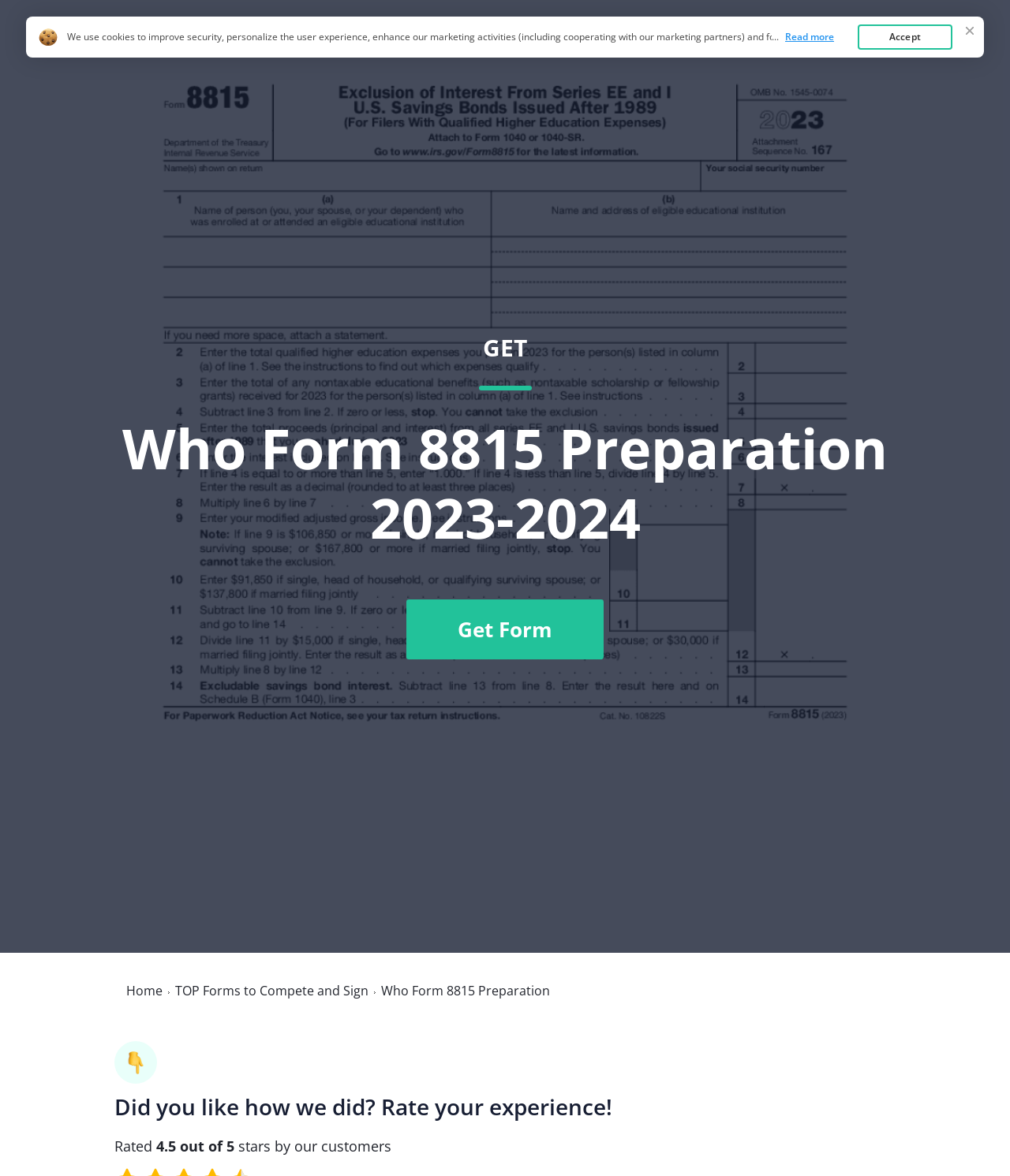Please answer the following question using a single word or phrase: 
What is the name of the form on this webpage?

Who Form 8815 Preparation